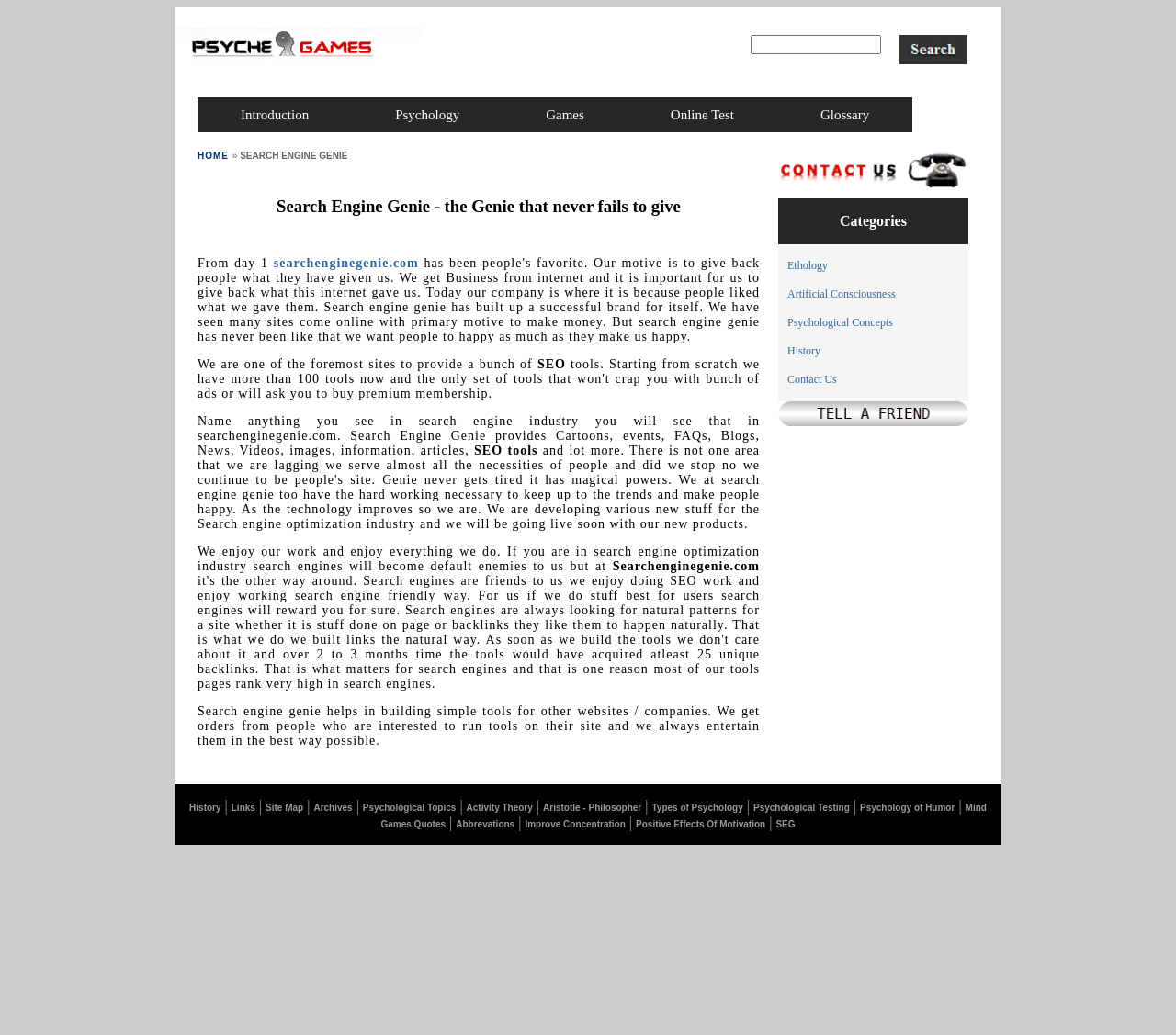What is the tone of the website?
Can you give a detailed and elaborate answer to the question?

The tone of the website can be inferred from the static text elements with the text 'We enjoy our work and enjoy everything we do' and 'We always entertain them in the best way possible', which convey a sense of friendliness and helpfulness.